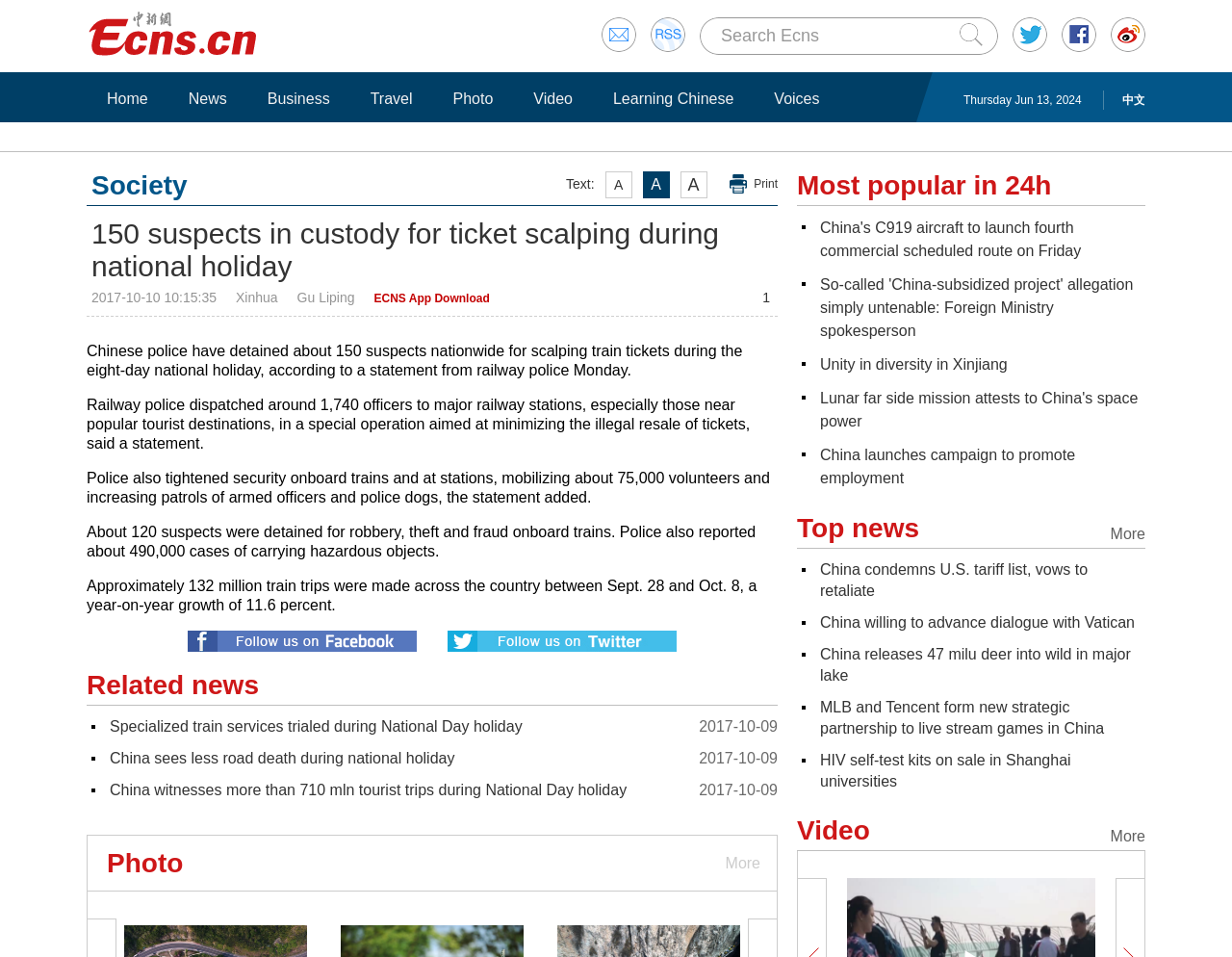Answer the question in a single word or phrase:
How many suspects were detained for ticket scalping?

150